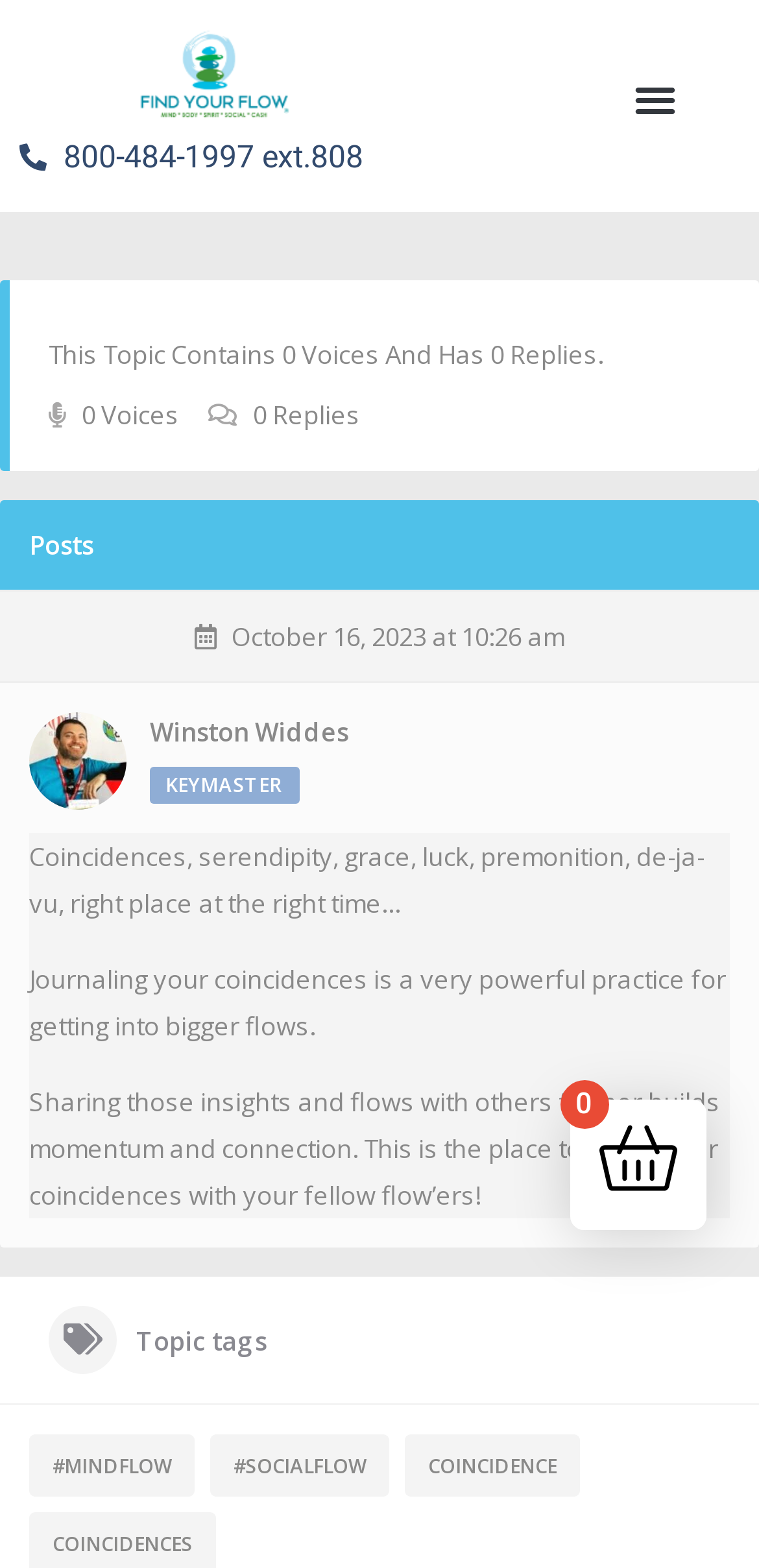Describe the webpage meticulously, covering all significant aspects.

The webpage is about coincidences, serendipity, and finding one's flow. At the top left, there is a logo of "Find Your Flow" with stacked rocks and a light blue circle behind them. Next to the logo, there is a menu toggle button. On the top right, there is a phone number "800-484-1997 ext.808" displayed.

Below the phone number, there is a section with several lines of text. The first line indicates that the topic contains 0 voices and has 0 replies. Below that, there are labels for "Posts" and a specific date "October 16, 2023 at 10:26 am". Following that, there is a link to "Winston Widdes" and a label "KEYMASTER".

The main content of the page starts with a paragraph describing the power of coincidences, serendipity, and being in the right place at the right time. Below that, there are two more paragraphs discussing the benefits of journaling and sharing coincidences with others.

On the lower right side of the page, there are three links to topic tags "#MINDFLOW", "#SOCIALFLOW", and "COINCIDENCE". Above these links, there is a label "Topic tags". Near the bottom of the page, there is a small image and a number "0" displayed.

Overall, the webpage appears to be a discussion forum or community focused on sharing and exploring coincidences and finding one's flow in life.